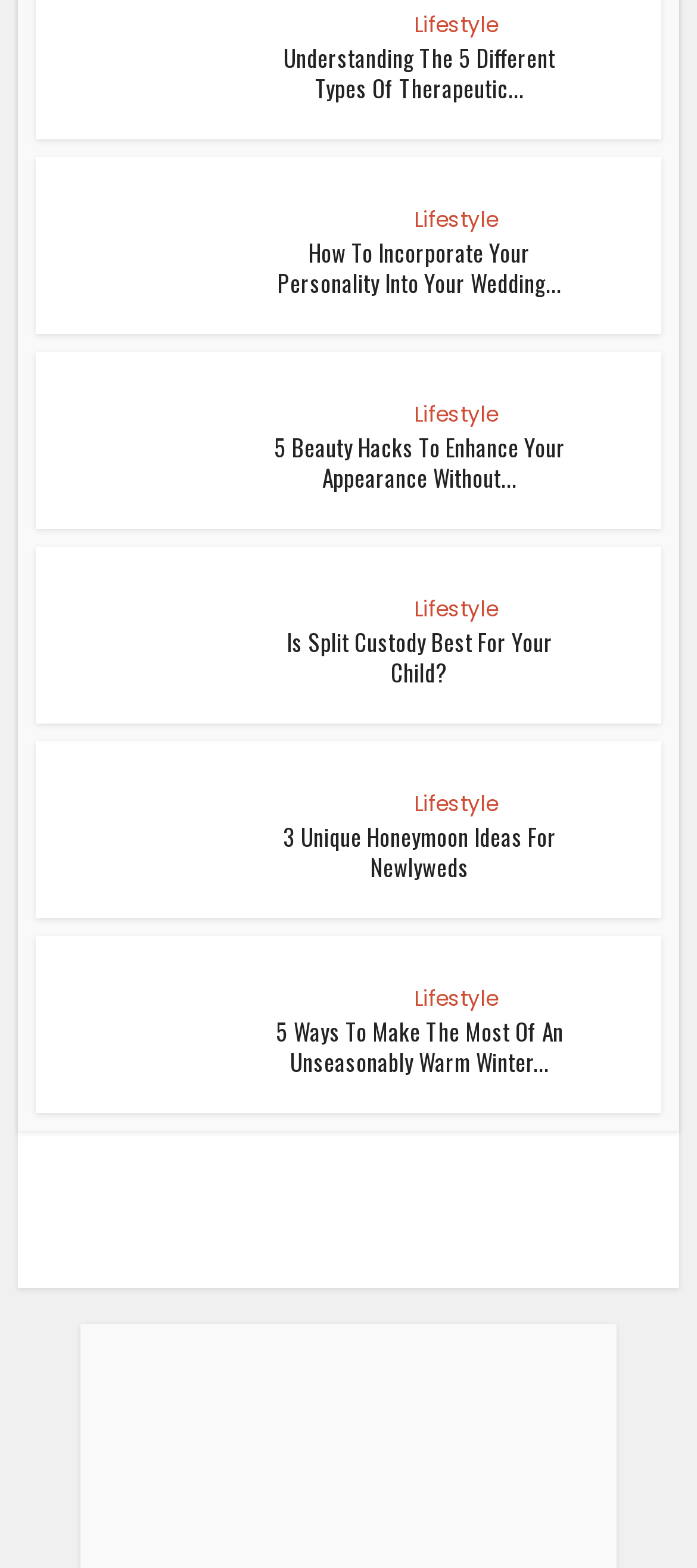Return the bounding box coordinates of the UI element that corresponds to this description: "Load More". The coordinates must be given as four float numbers in the range of 0 and 1, [left, top, right, bottom].

[0.025, 0.744, 0.975, 0.793]